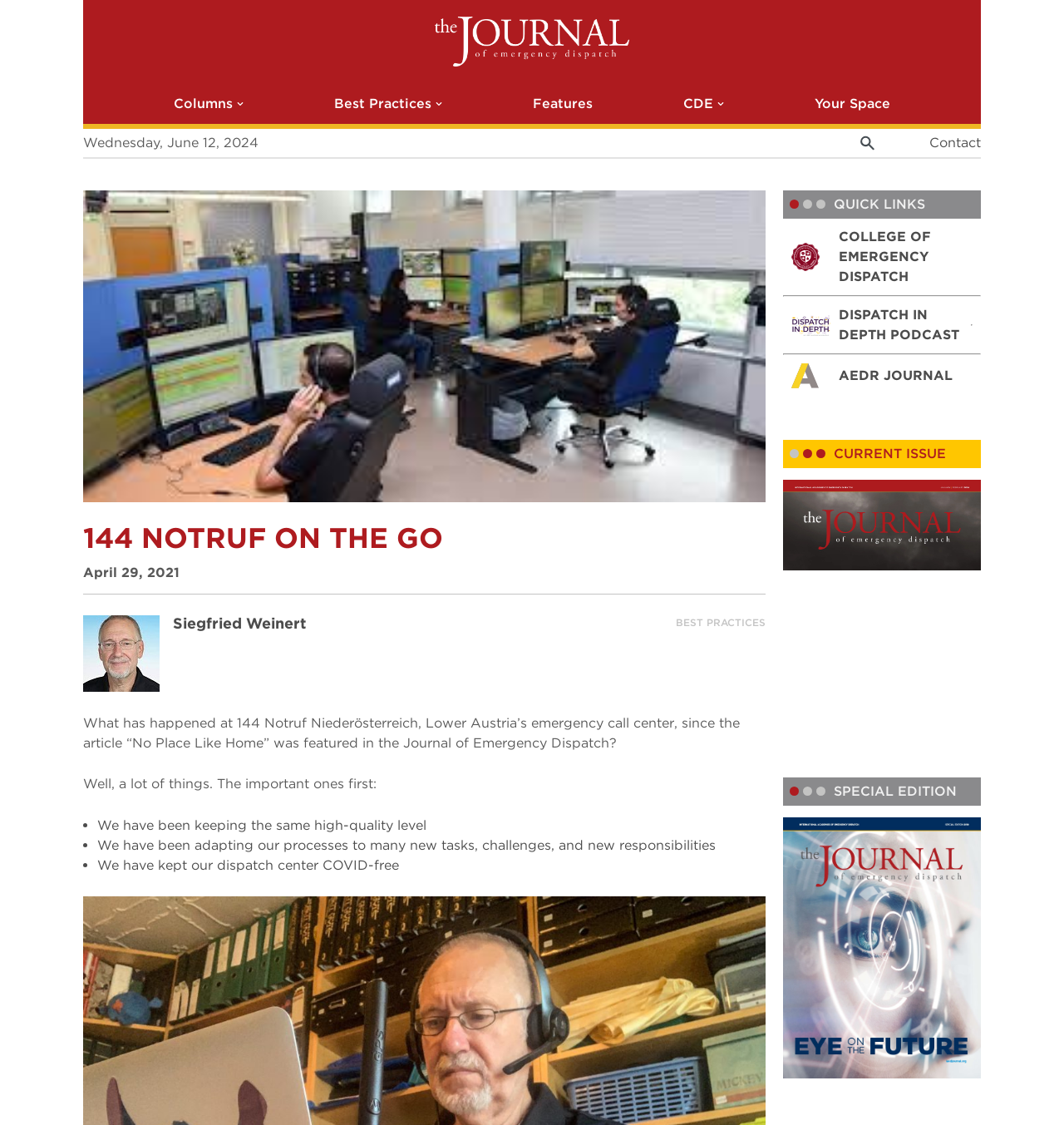Explain the webpage in detail, including its primary components.

The webpage is the IAED Journal, a publication focused on emergency dispatch. At the top left, there is a logo of The Journal of Emergency Dispatch, accompanied by a navigation menu with links to "Columns", "Best Practices", "Features", "CDE", and "Your Space". Below the navigation menu, there is a date display showing "Wednesday, June 12, 2024". A search bar is located to the right of the date display, with a "Search" button next to it.

On the top right, there is a "Contact" link. Below the navigation menu, there is a large header section with the title "144 NOTRUF ON THE GO" and a background image. Underneath the header, there is an article section with a title "Siegfried Weinert" and a corresponding image. The article discusses updates on 144 Notruf Niederösterreich, Lower Austria's emergency call center, since a previous article was featured in the Journal of Emergency Dispatch.

To the right of the article section, there is a "BEST PRACTICES" heading, followed by a list of bullet points summarizing the updates. Below the article section, there is a "QUICK LINKS" heading, followed by links to "College Seal", "COLLEGE OF EMERGENCY DISPATCH", "Dispatch In Depth Logo", "DISPATCH IN DEPTH PODCAST", and "AEDR JOURNAL", each accompanied by a corresponding image.

Further down the page, there are horizontal separators dividing the content into sections. The "CURRENT ISSUE" section features a link to the current issue, accompanied by an image. The "SPECIAL EDITION" section features a link to a special edition, also accompanied by an image.